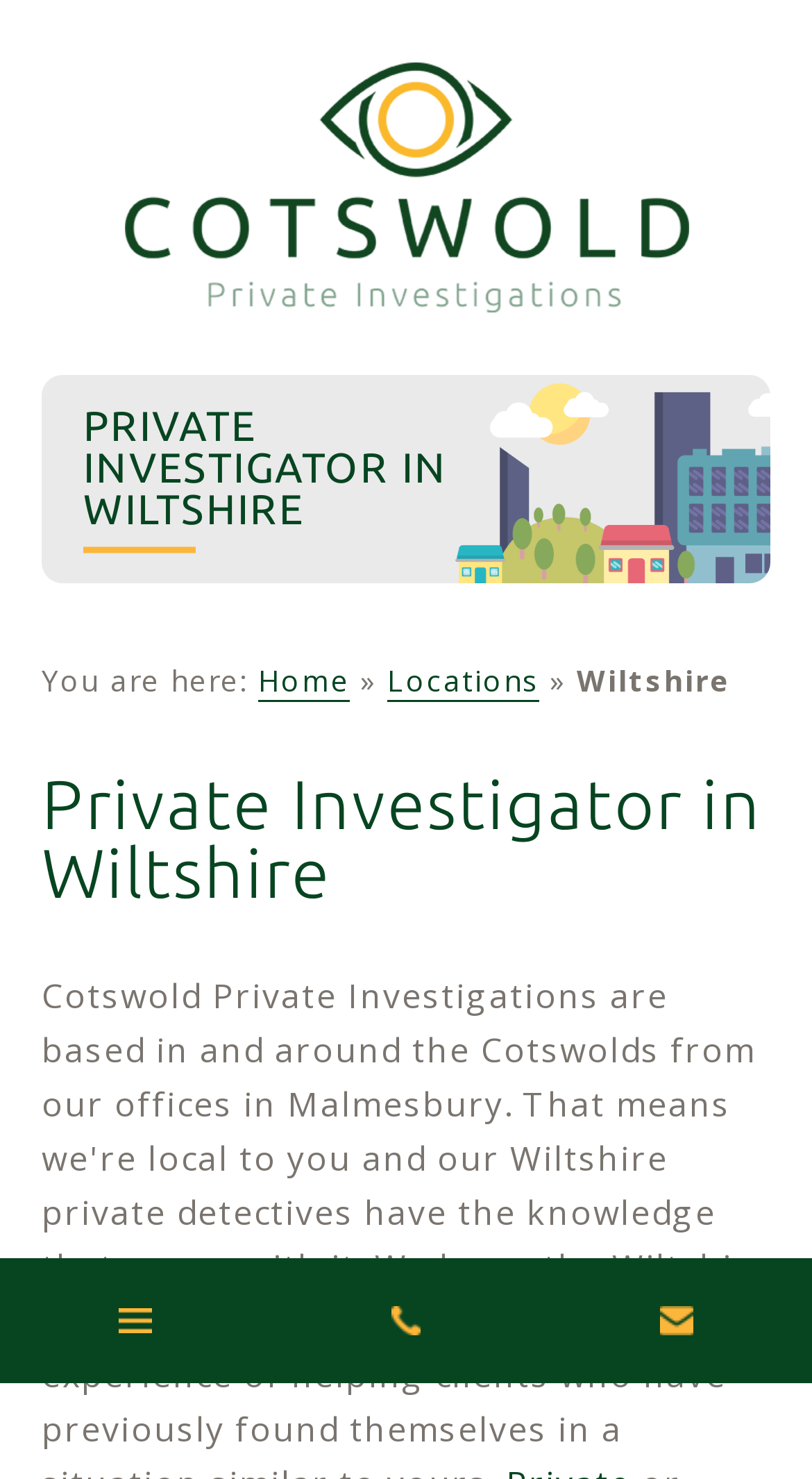Provide an in-depth description of the elements and layout of the webpage.

The webpage is about a private investigator service in Wiltshire, providing discreet and professional detective services. At the top of the page, there are three links: "Show Navigation", a phone number "01666 330 186", and an email address "help@cotswoldinvestigations.co.uk". 

Below these links, there is a logo image of "Cotswold Private Investigations" on the left side, and a larger image related to "Private Investigator in Wiltshire" on the right side, taking up most of the top section of the page. 

Underneath the images, there is a large heading "PRIVATE INVESTIGATOR IN WILTSHIRE" in the center of the page. Below this heading, there is a navigation section with the text "You are here:" followed by a link to "Home", a separator "»", a link to "Locations", and the text "Wiltshire". 

Further down the page, there is another heading "Private Investigator in Wiltshire", which is likely the main title of the page's content.